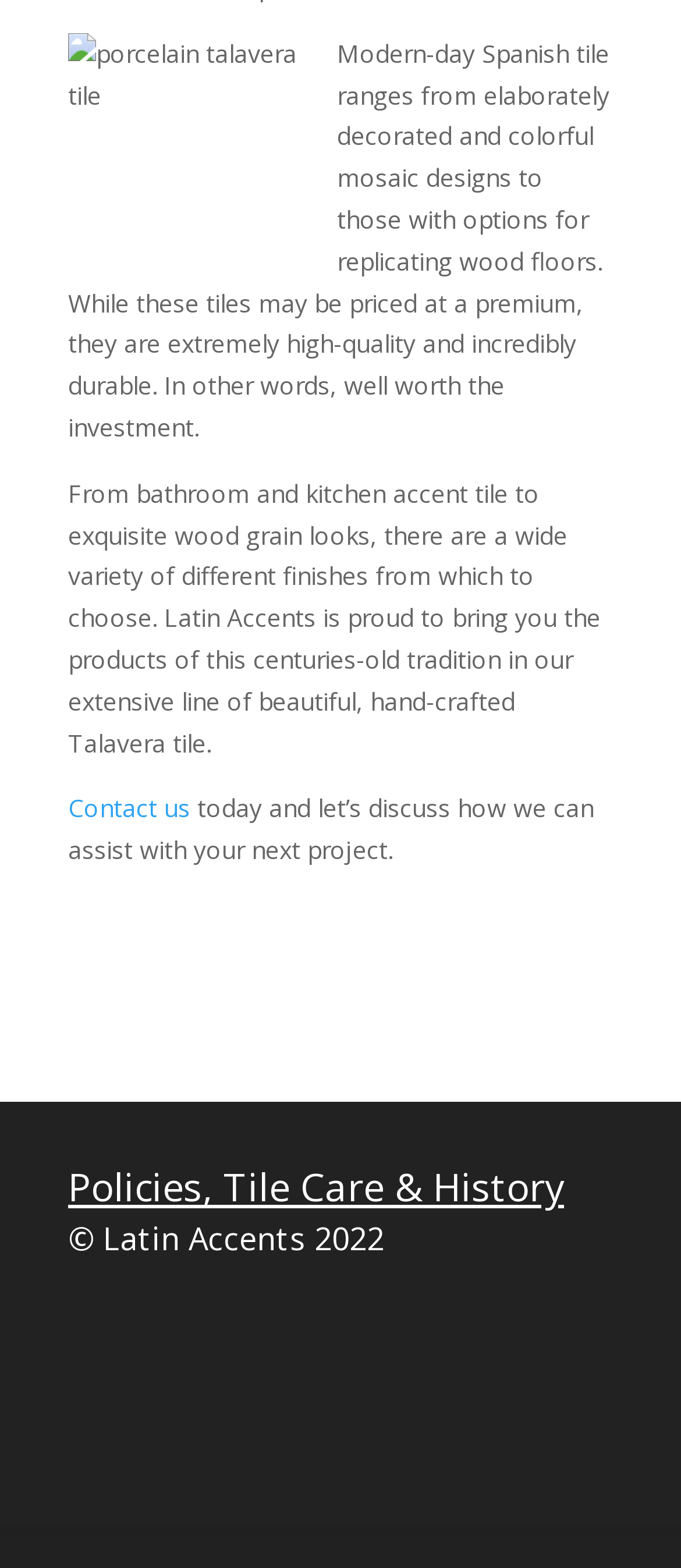What type of tile is discussed on this webpage?
Please provide a comprehensive answer based on the information in the image.

The webpage discusses Talavera tile, which is evident from the image description 'porcelain talavera tile' and the text 'Latin Accents is proud to bring you the products of this centuries-old tradition in our extensive line of beautiful, hand-crafted Talavera tile.'